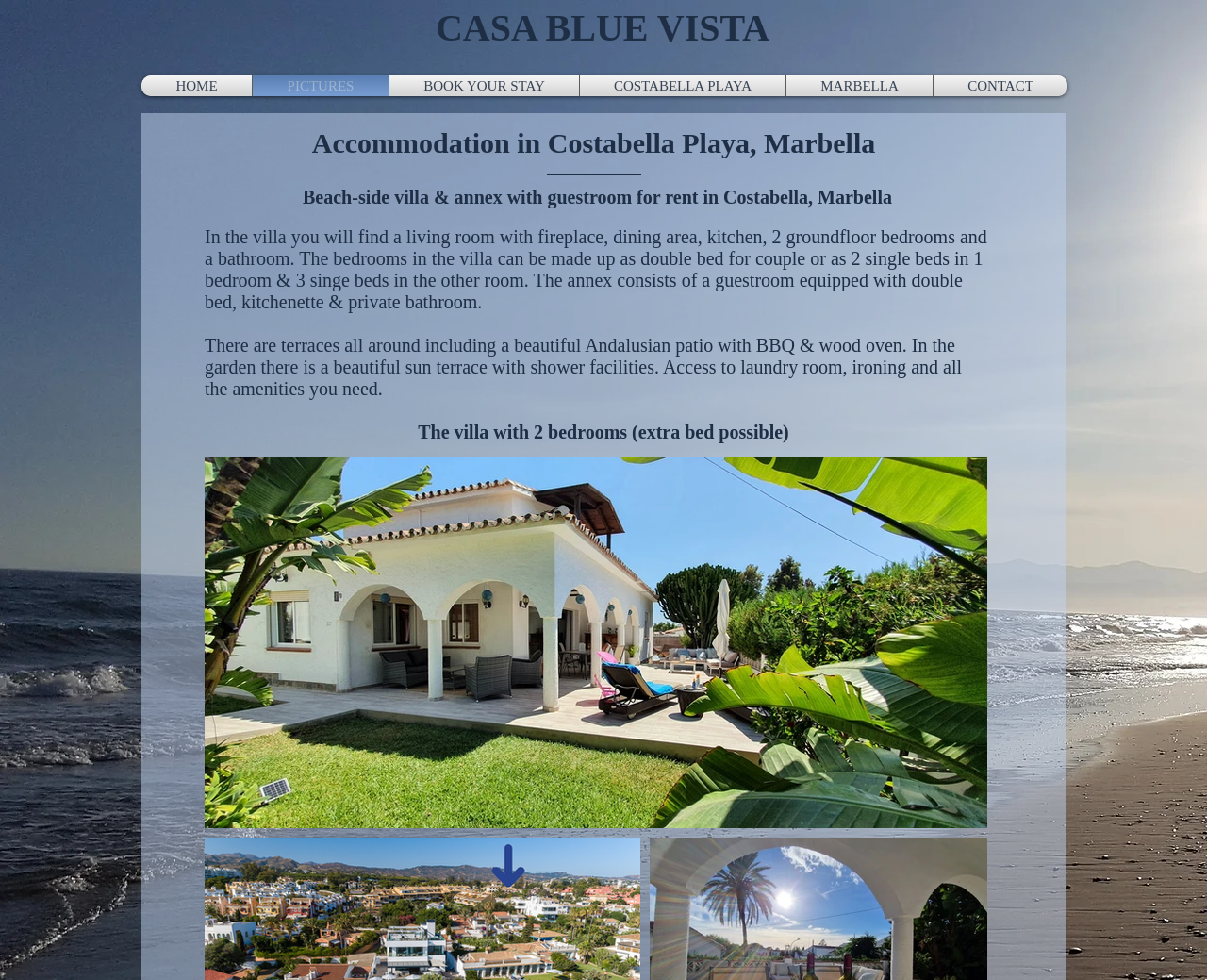How many bedrooms are in the villa?
Answer briefly with a single word or phrase based on the image.

2